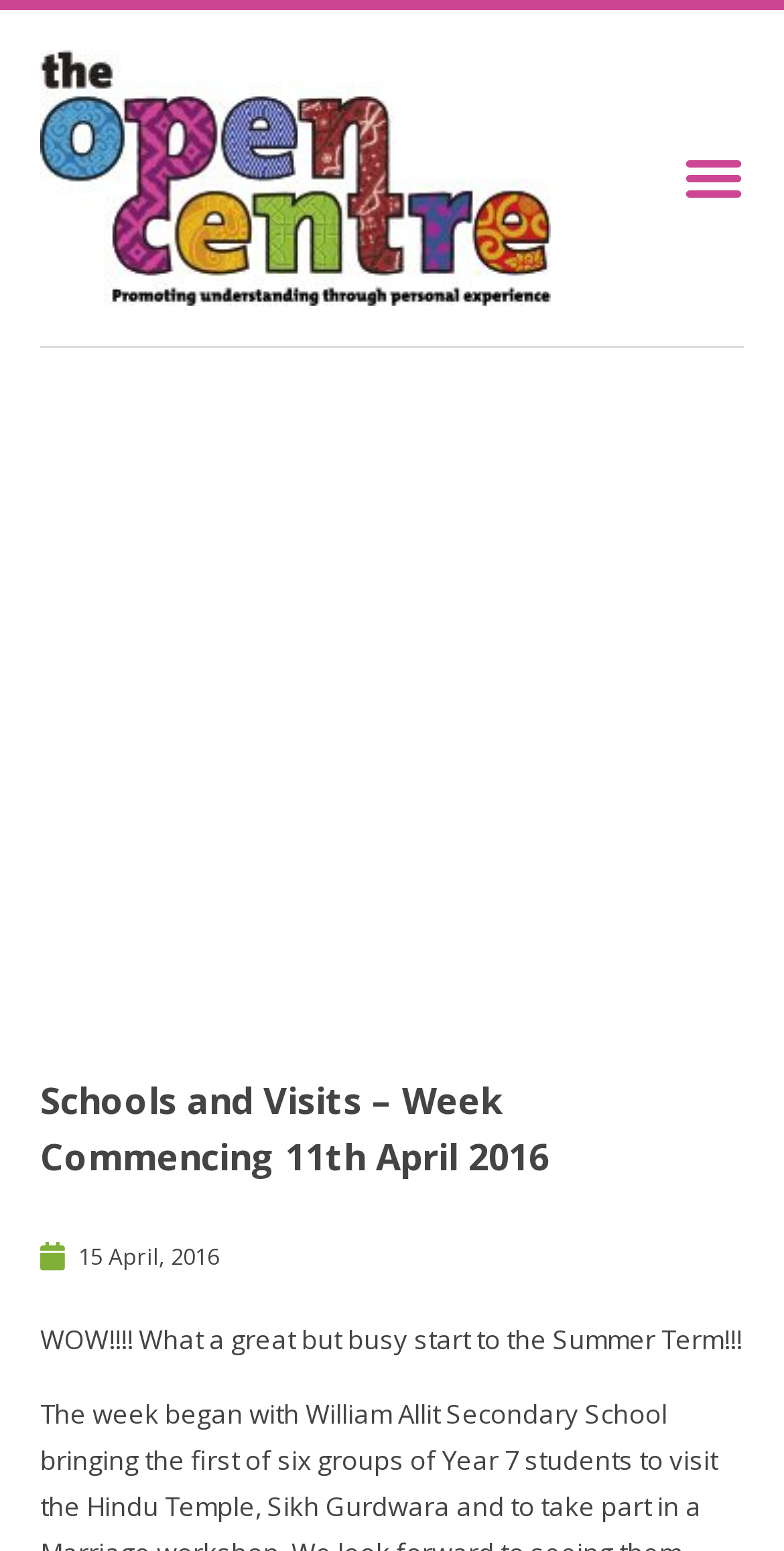Generate the text content of the main headline of the webpage.

Schools and Visits – Week Commencing 11th April 2016